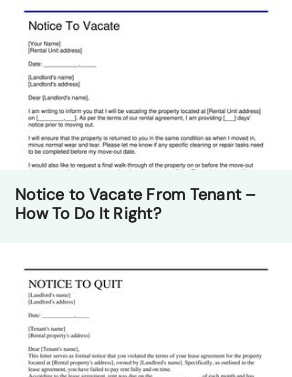Answer the question below using just one word or a short phrase: 
What information is required in the template?

Tenant's details, rental unit address, landlord's information